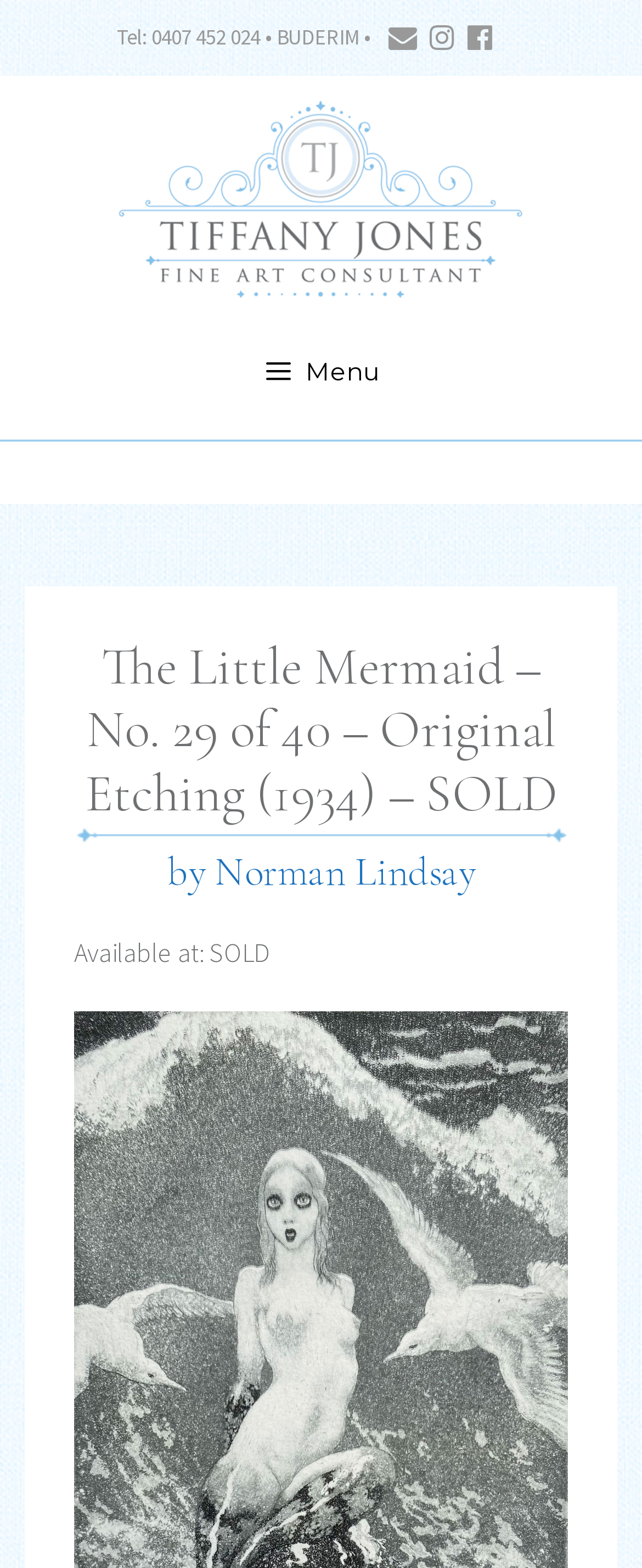Extract the bounding box coordinates of the UI element described by: "alt="Tiffany Jones Fine Art Consultant"". The coordinates should include four float numbers ranging from 0 to 1, e.g., [left, top, right, bottom].

[0.185, 0.114, 0.815, 0.135]